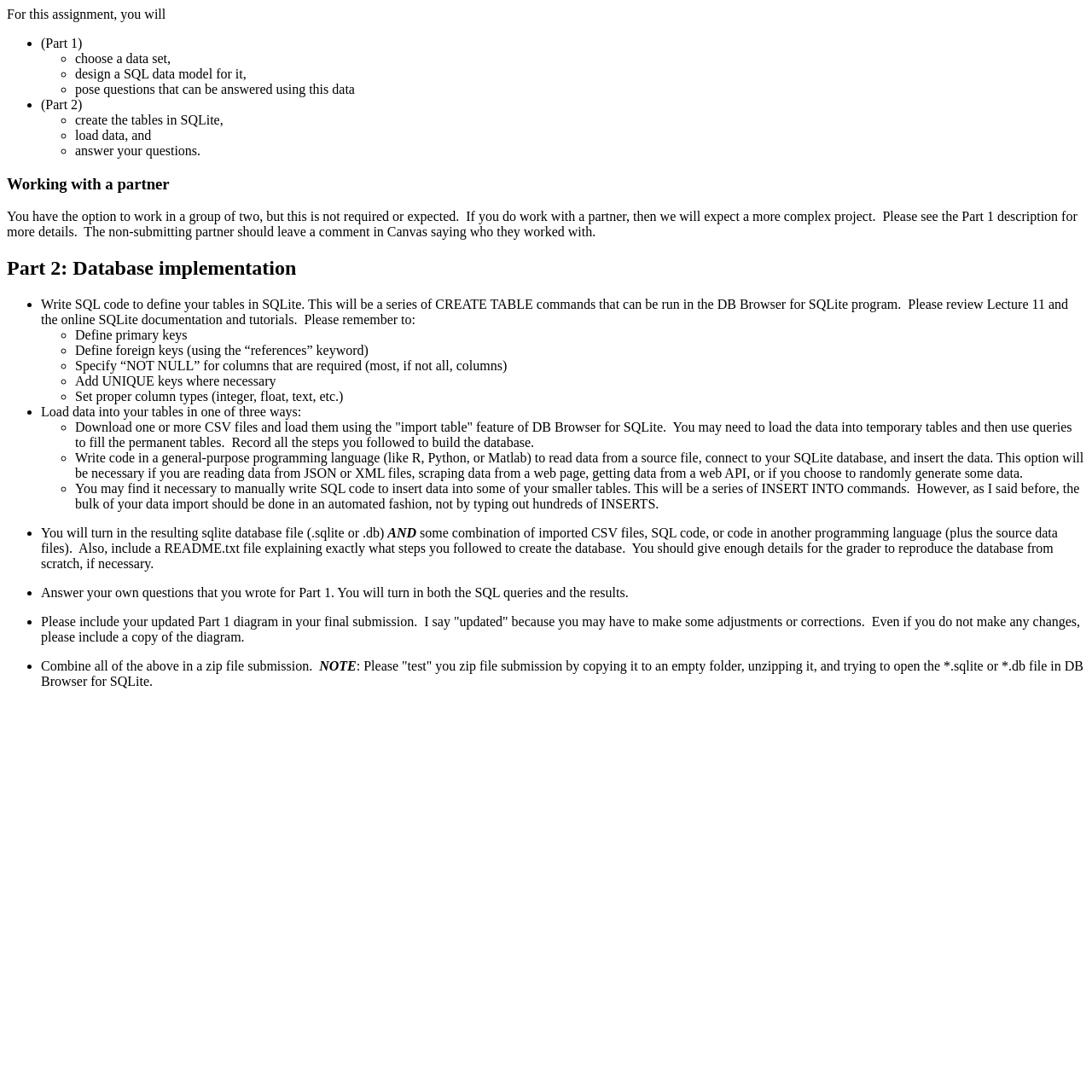Please reply to the following question with a single word or a short phrase:
What are the options for loading data into tables?

Three ways